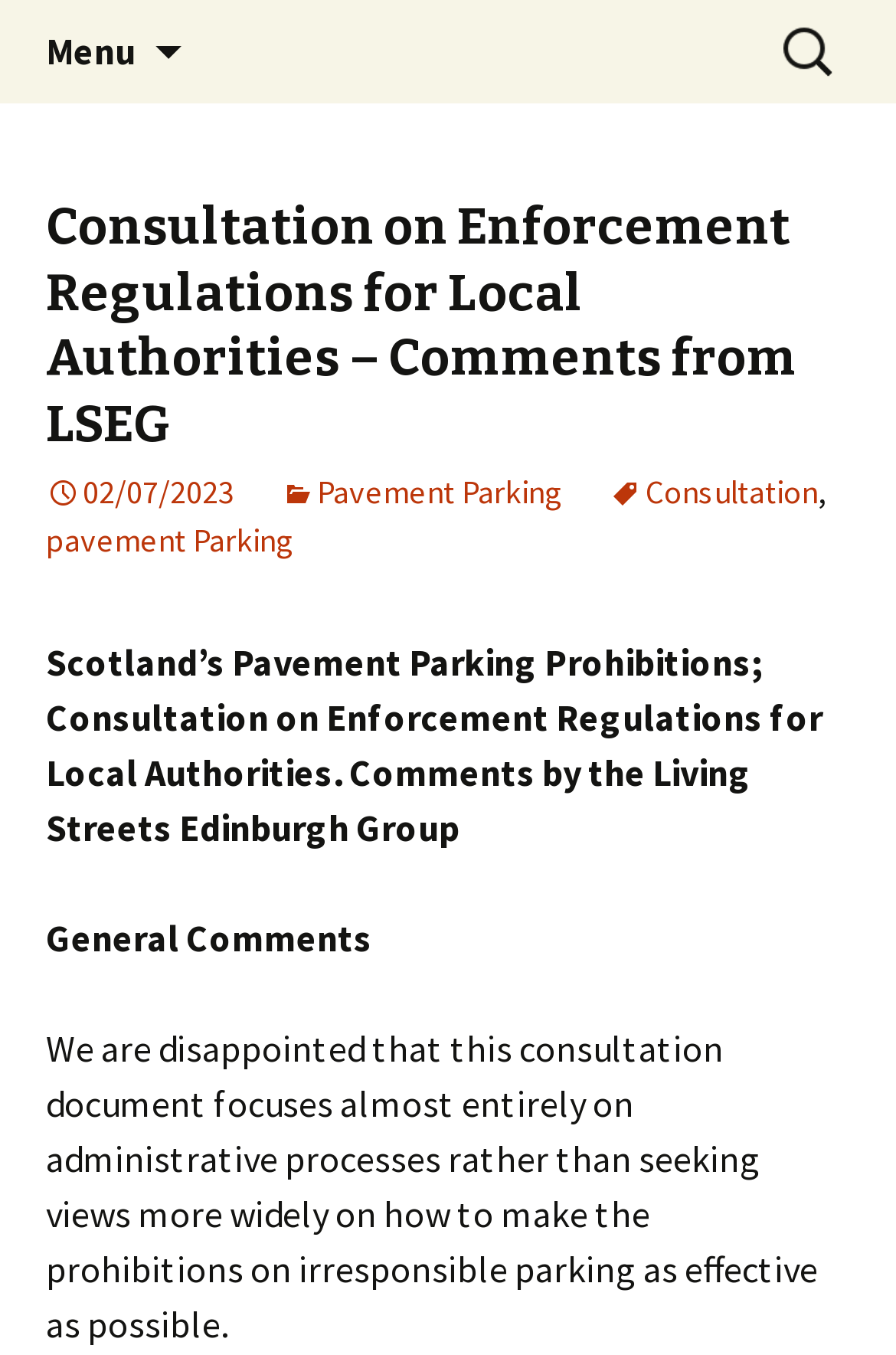Answer the question using only one word or a concise phrase: What is the name of the charity?

Living Streets Edinburgh